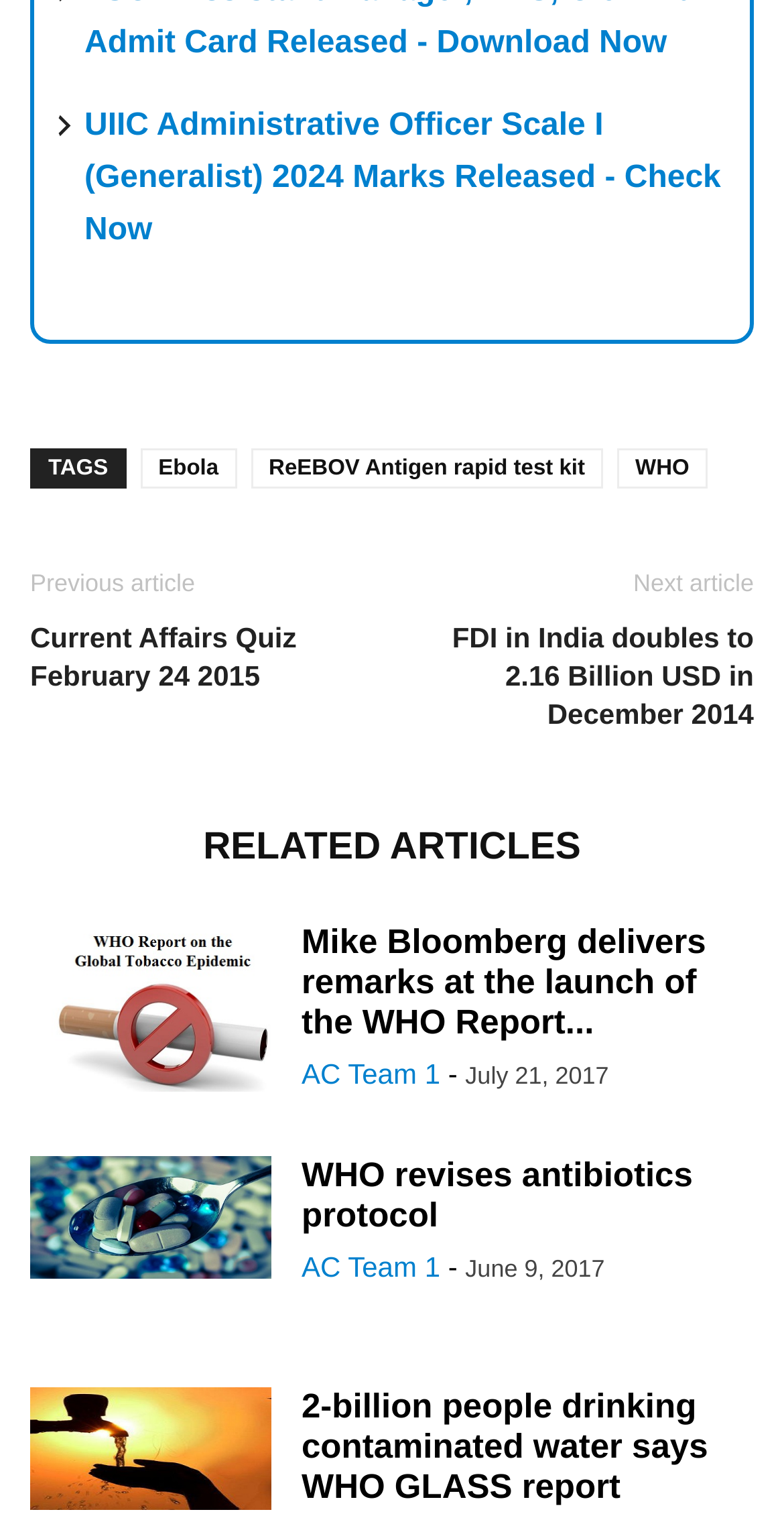What is the title of the first article?
Look at the screenshot and respond with one word or a short phrase.

UIIC Administrative Officer Scale I